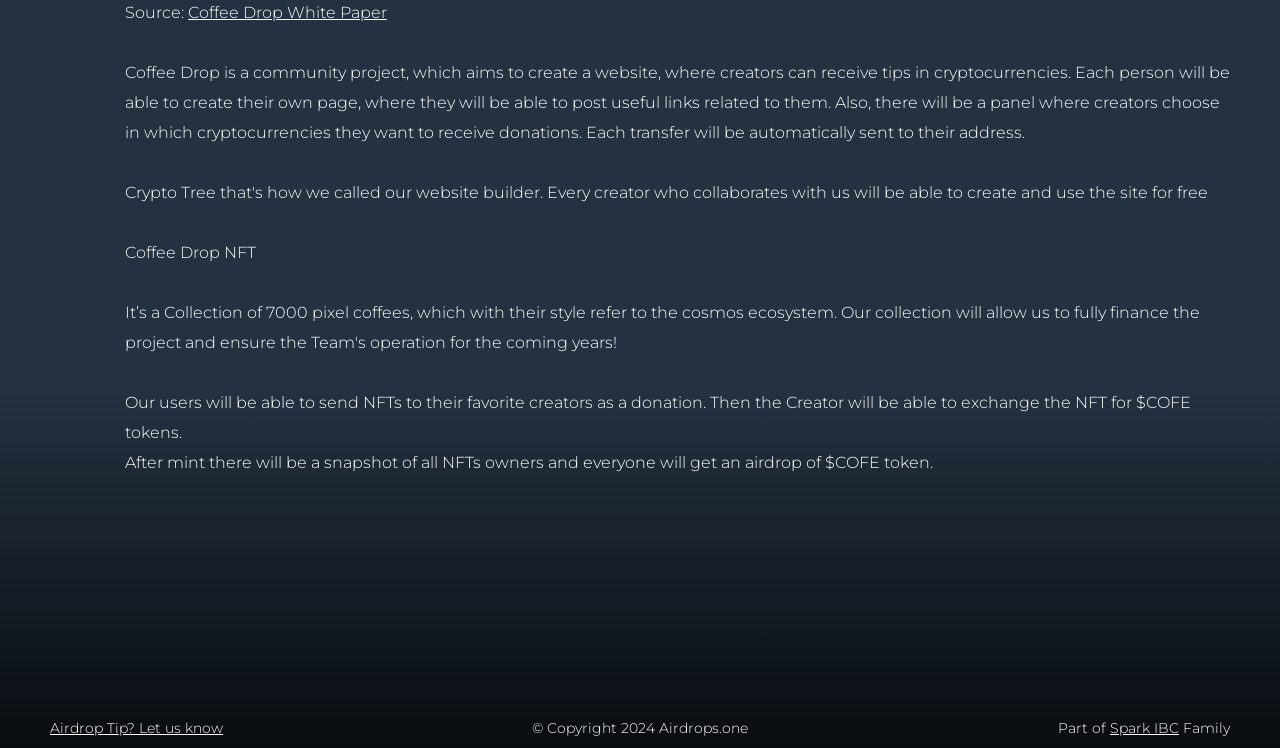Using the given element description, provide the bounding box coordinates (top-left x, top-left y, bottom-right x, bottom-right y) for the corresponding UI element in the screenshot: Spark IBC

[0.867, 0.961, 0.921, 0.985]